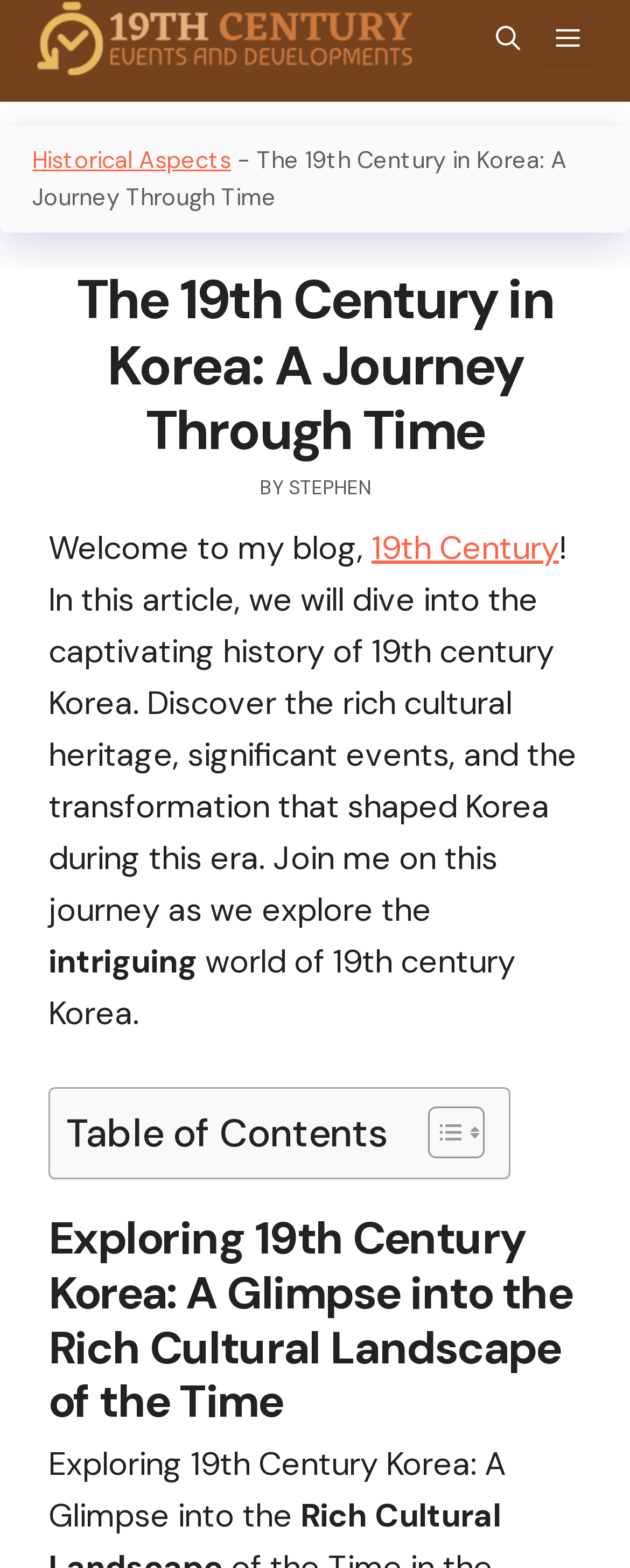What is the function of the button with the image?
Answer the question in as much detail as possible.

The button with the image is used to toggle the table of content, as indicated by the link 'Toggle Table of Content' which is a part of the LayoutTable element, and the images associated with it, suggesting that it is a toggle button.